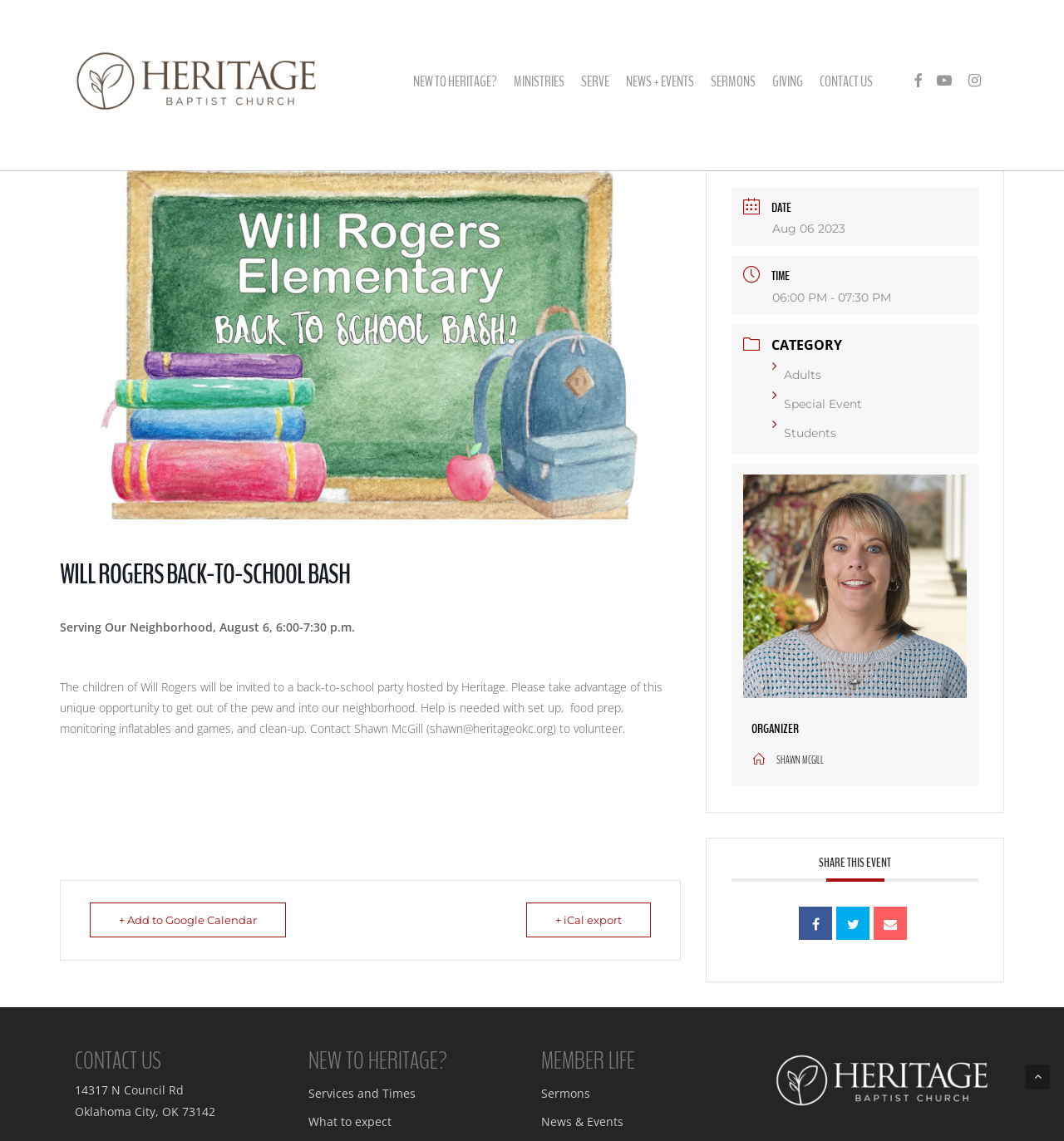Given the element description: "Special Event", predict the bounding box coordinates of the UI element it refers to, using four float numbers between 0 and 1, i.e., [left, top, right, bottom].

[0.726, 0.347, 0.81, 0.361]